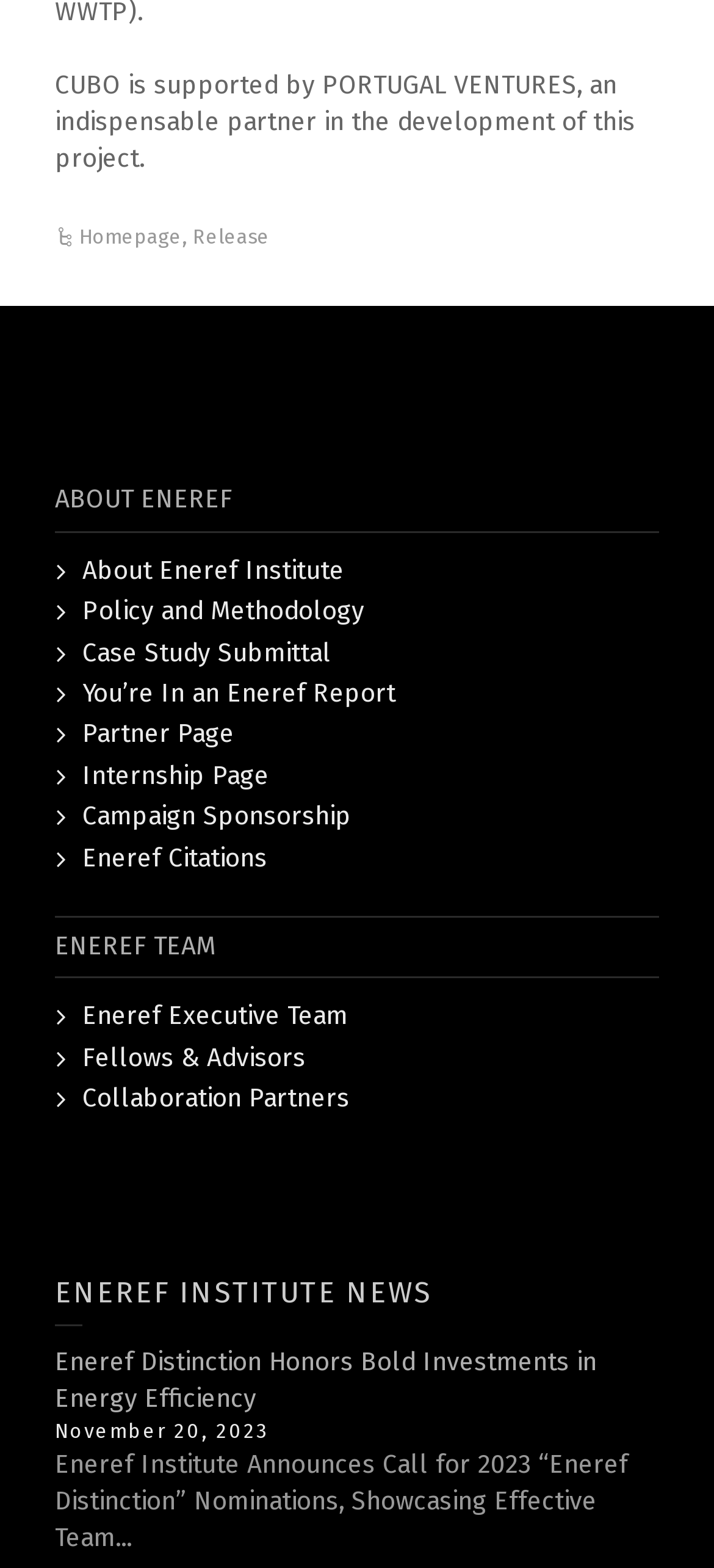Find the bounding box coordinates of the element to click in order to complete this instruction: "go to homepage". The bounding box coordinates must be four float numbers between 0 and 1, denoted as [left, top, right, bottom].

[0.111, 0.143, 0.254, 0.159]